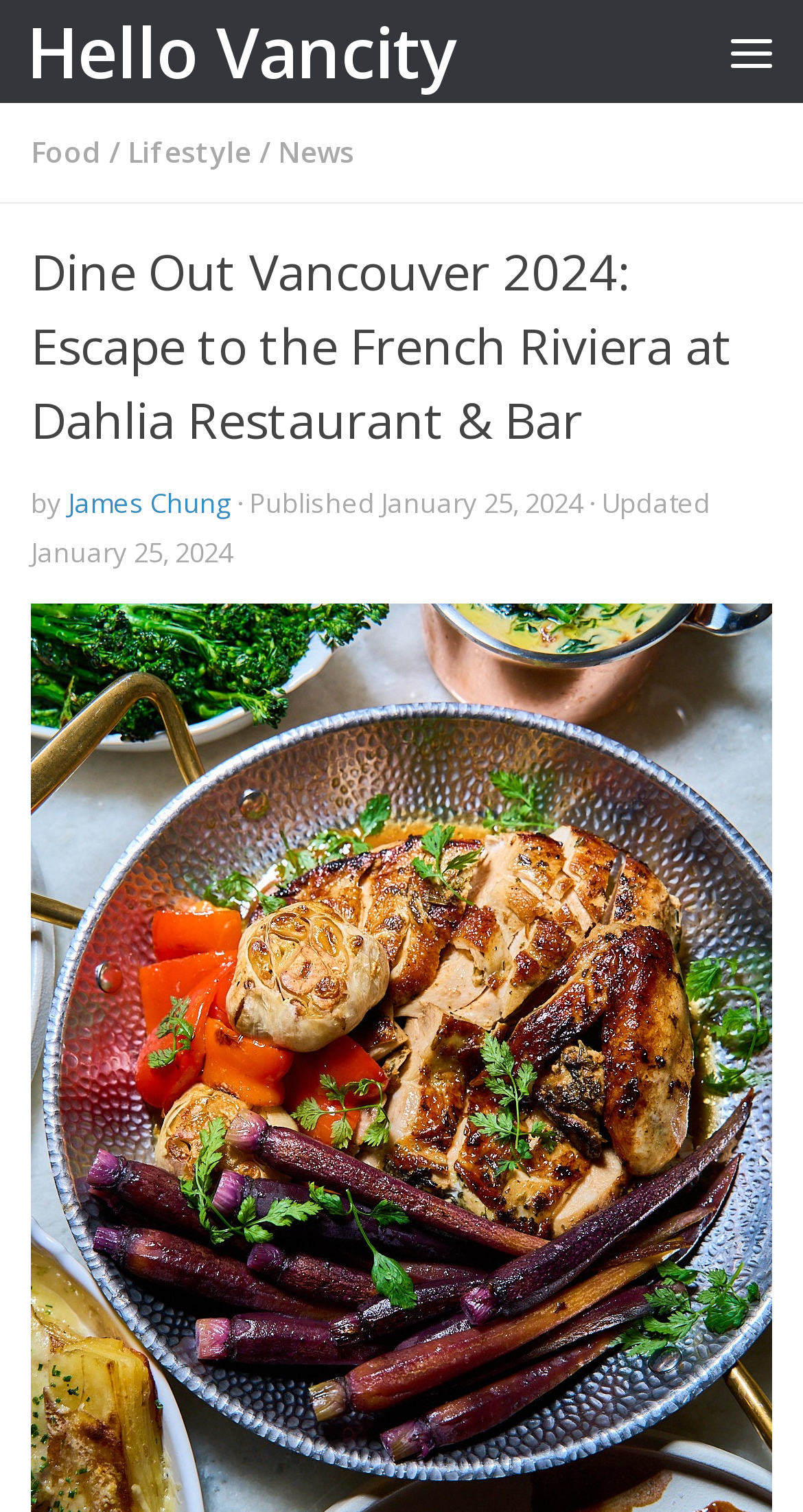Give a detailed account of the webpage, highlighting key information.

The webpage is about an article titled "Dine Out Vancouver 2024: Escape to the French Riviera at Dahlia Restaurant & Bar" on the Hello Vancity website. At the top left, there is a link to skip to the content, and next to it, a link to the Hello Vancity website. On the top right, there is a menu button that expands to show links to "Food", "Lifestyle", and "News" categories.

Below the menu button, there is a heading that displays the title of the article. The article is written by James Chung, and the publication and update dates are January 25, 2024. The article's content is not explicitly described, but it appears to be about Dahlia Restaurant & Bar, which is located within the AZUR Legacy Collection Hotel in Vancouver, offering a Mediterranean-inspired dining experience.

The layout of the webpage is organized, with clear headings and concise text. The menu and links are positioned at the top, making it easy to navigate. The article's title and author information are prominently displayed, with the publication and update dates provided below.